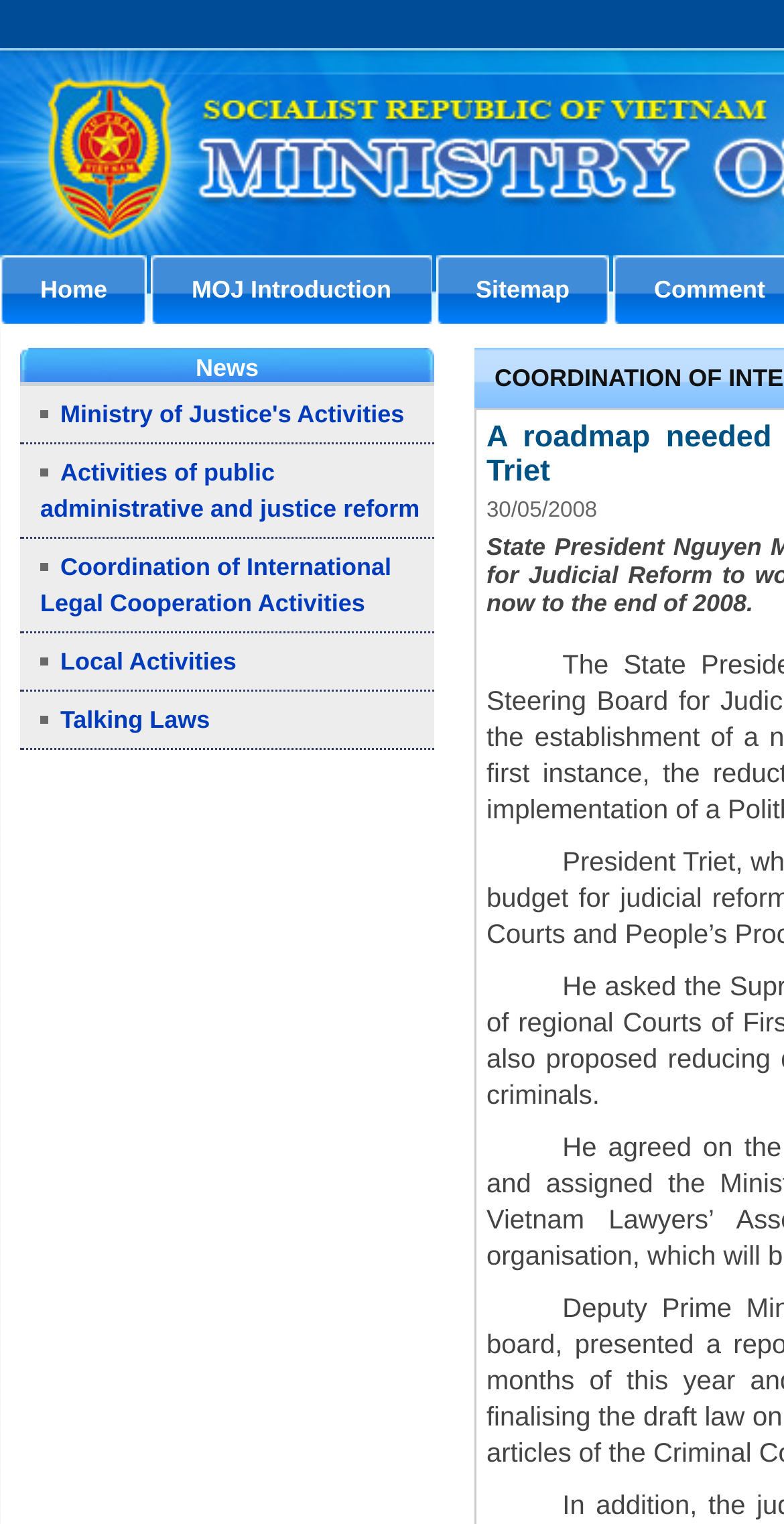Answer the question below in one word or phrase:
What is the date mentioned on the webpage?

30/05/2008